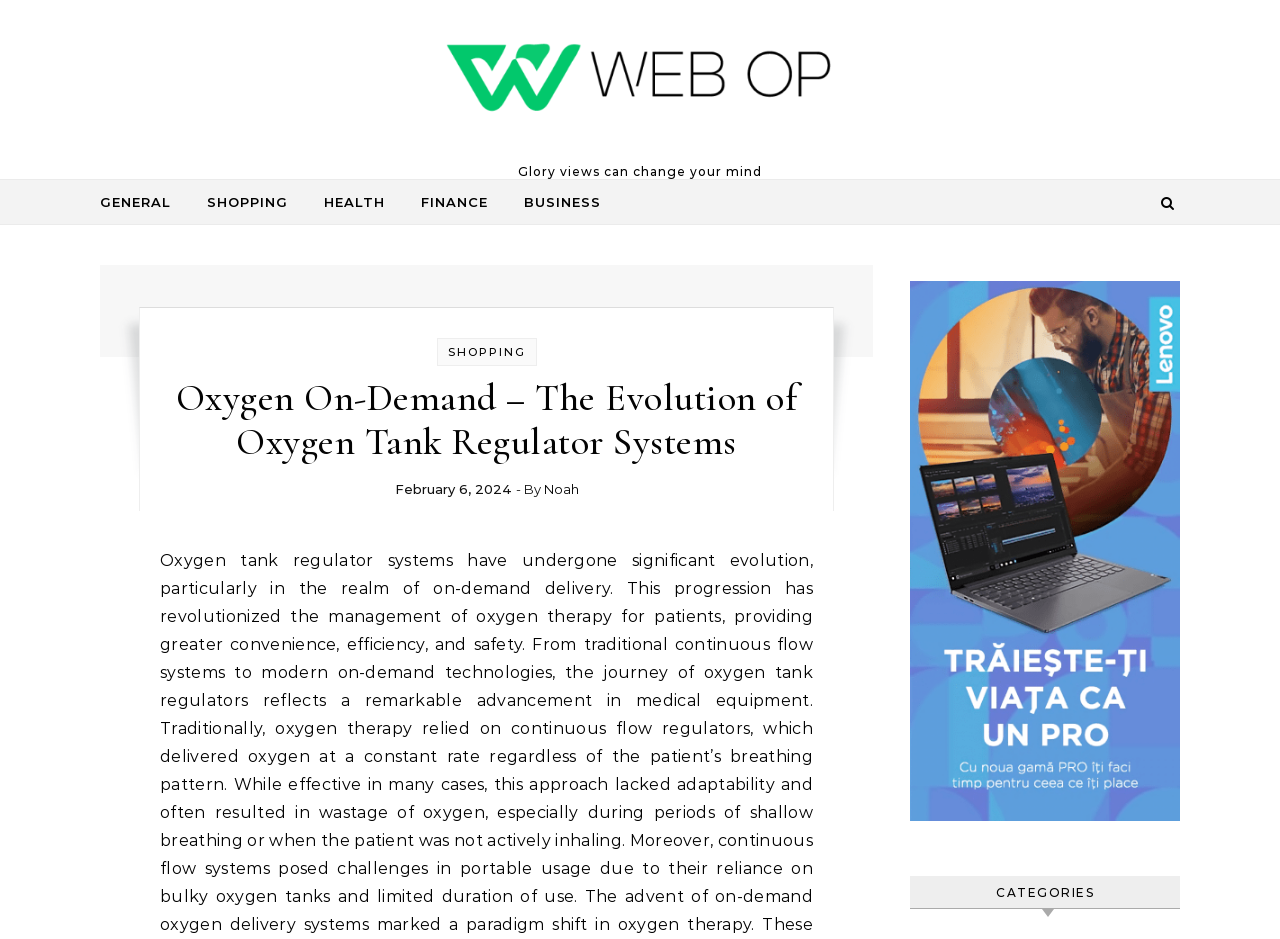What is the name of the website?
From the screenshot, provide a brief answer in one word or phrase.

Web Op